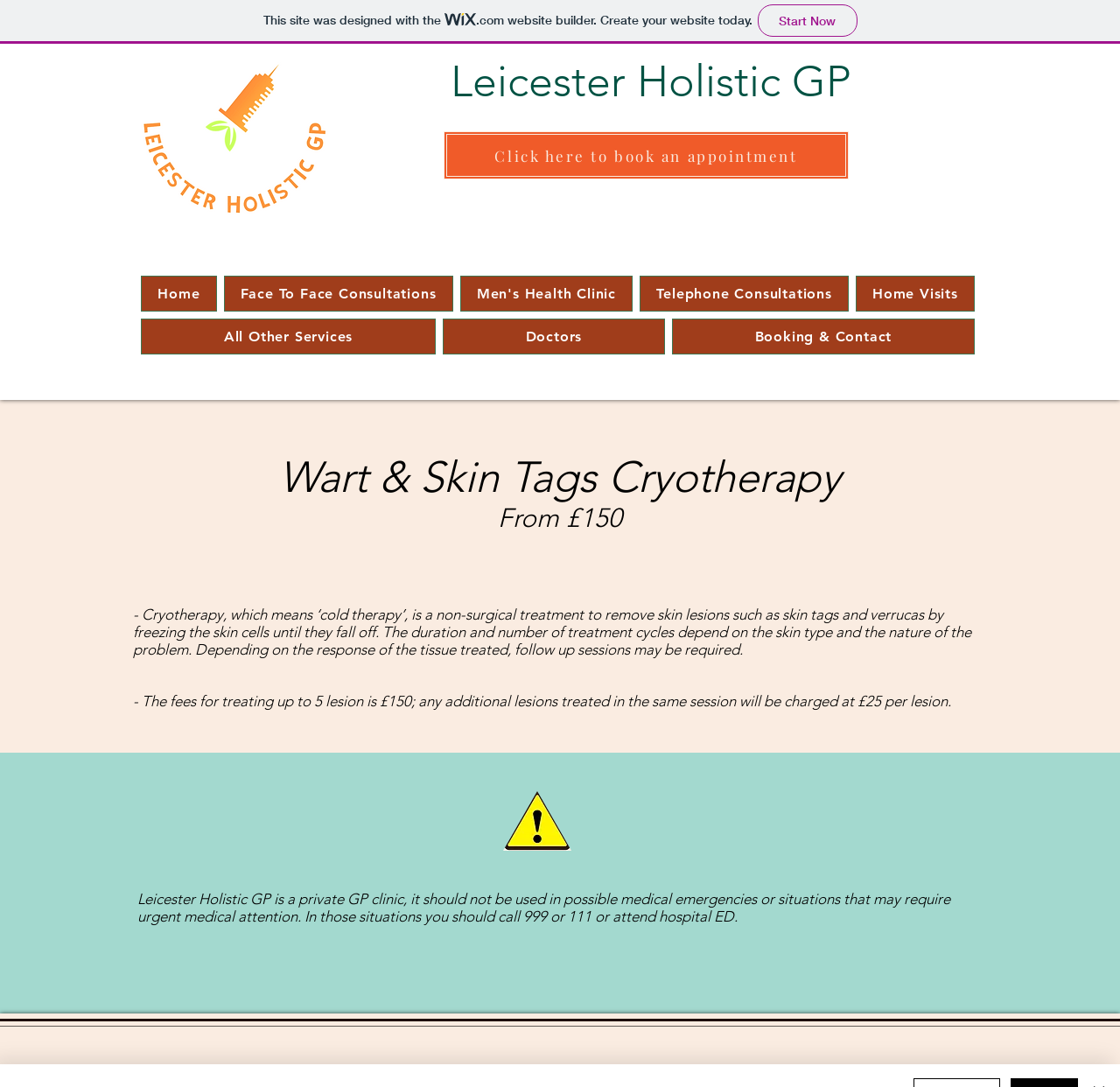What is the name of the GP clinic?
Kindly offer a comprehensive and detailed response to the question.

I found the answer by looking at the heading element on the webpage, which says 'Leicester Holistic GP'. This is likely the name of the GP clinic.